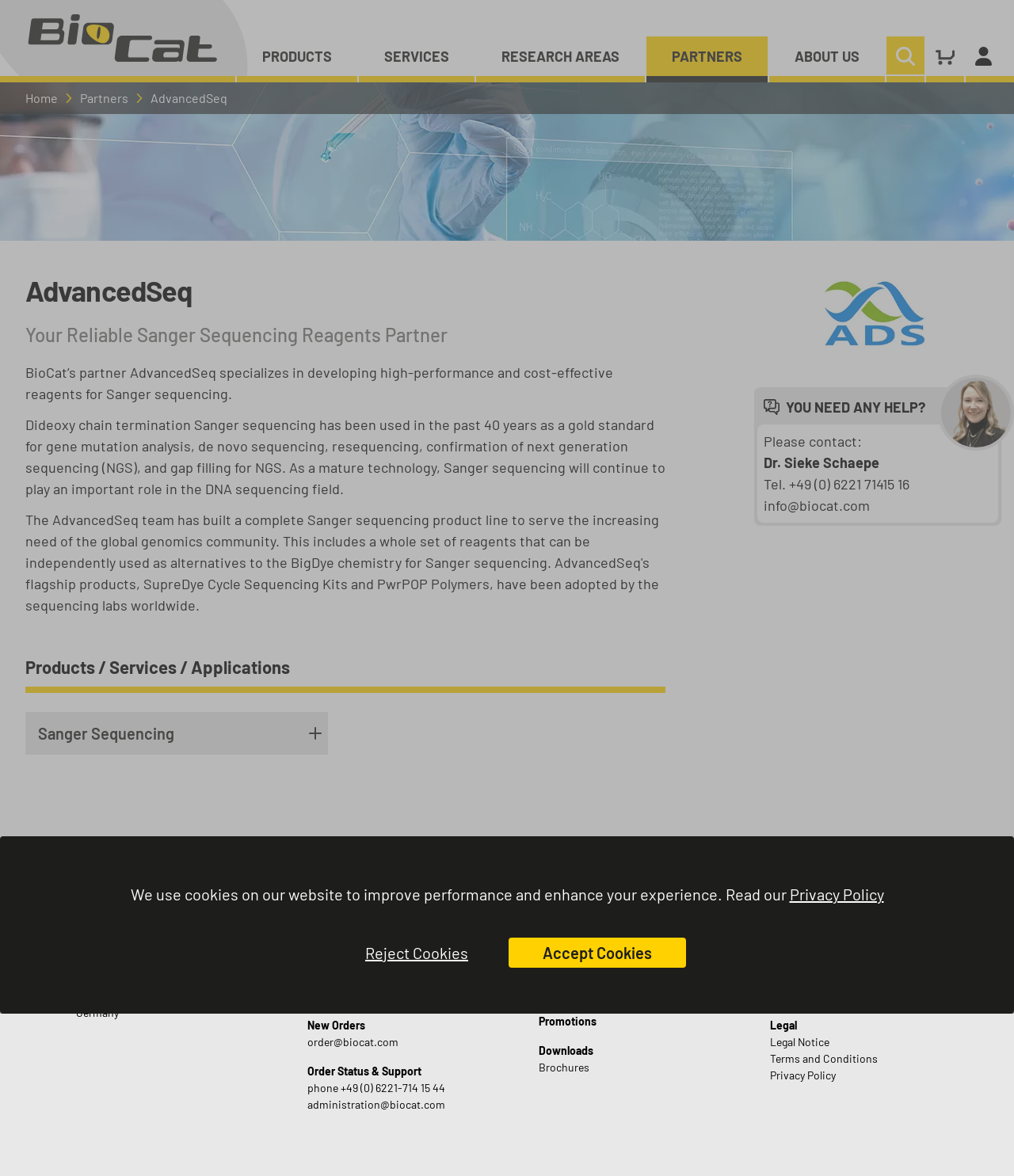Identify the bounding box coordinates of the region that needs to be clicked to carry out this instruction: "Click the 'PRODUCTS' link". Provide these coordinates as four float numbers ranging from 0 to 1, i.e., [left, top, right, bottom].

[0.234, 0.031, 0.352, 0.07]